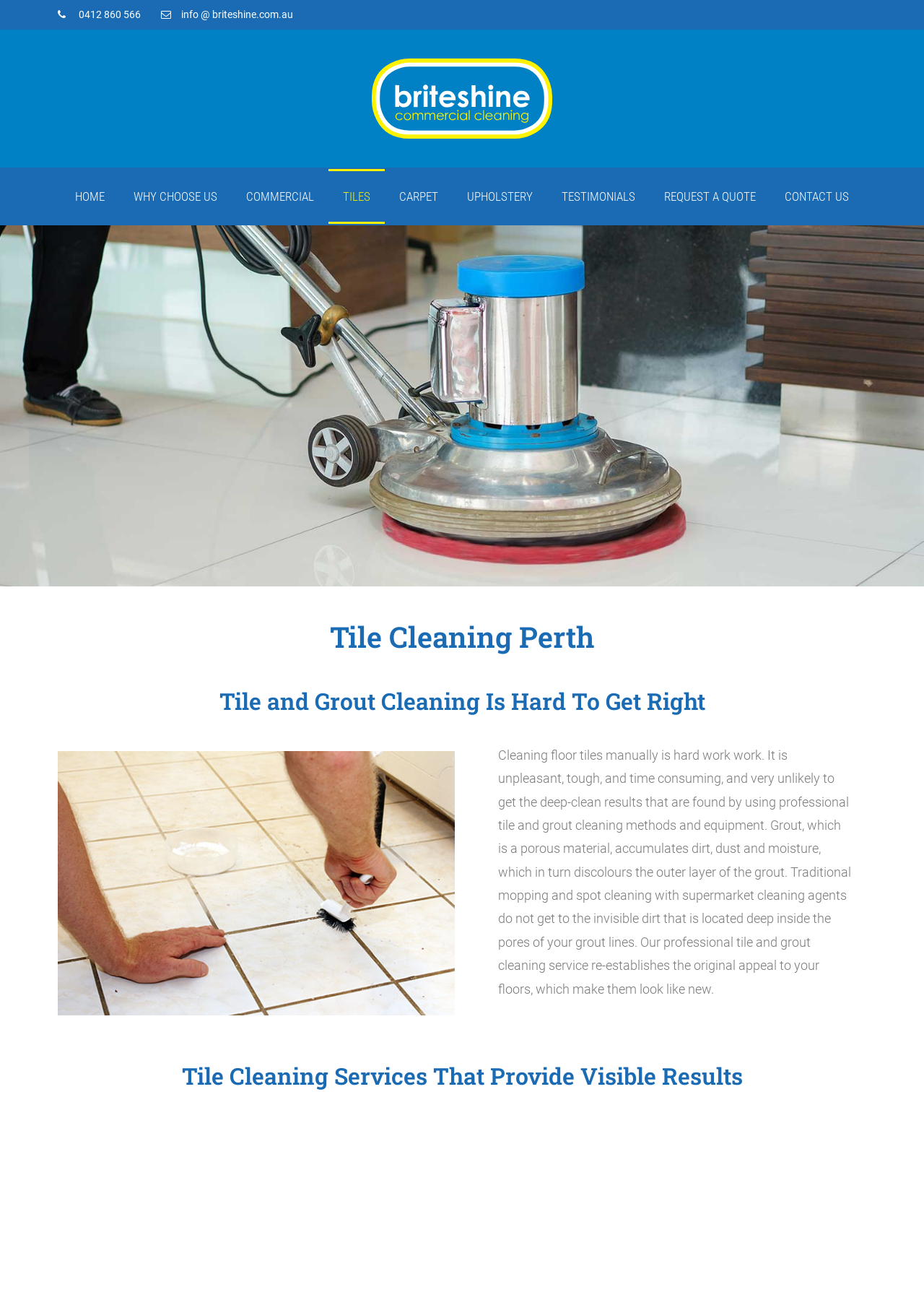Based on the element description "Contact Us", predict the bounding box coordinates of the UI element.

[0.834, 0.131, 0.934, 0.173]